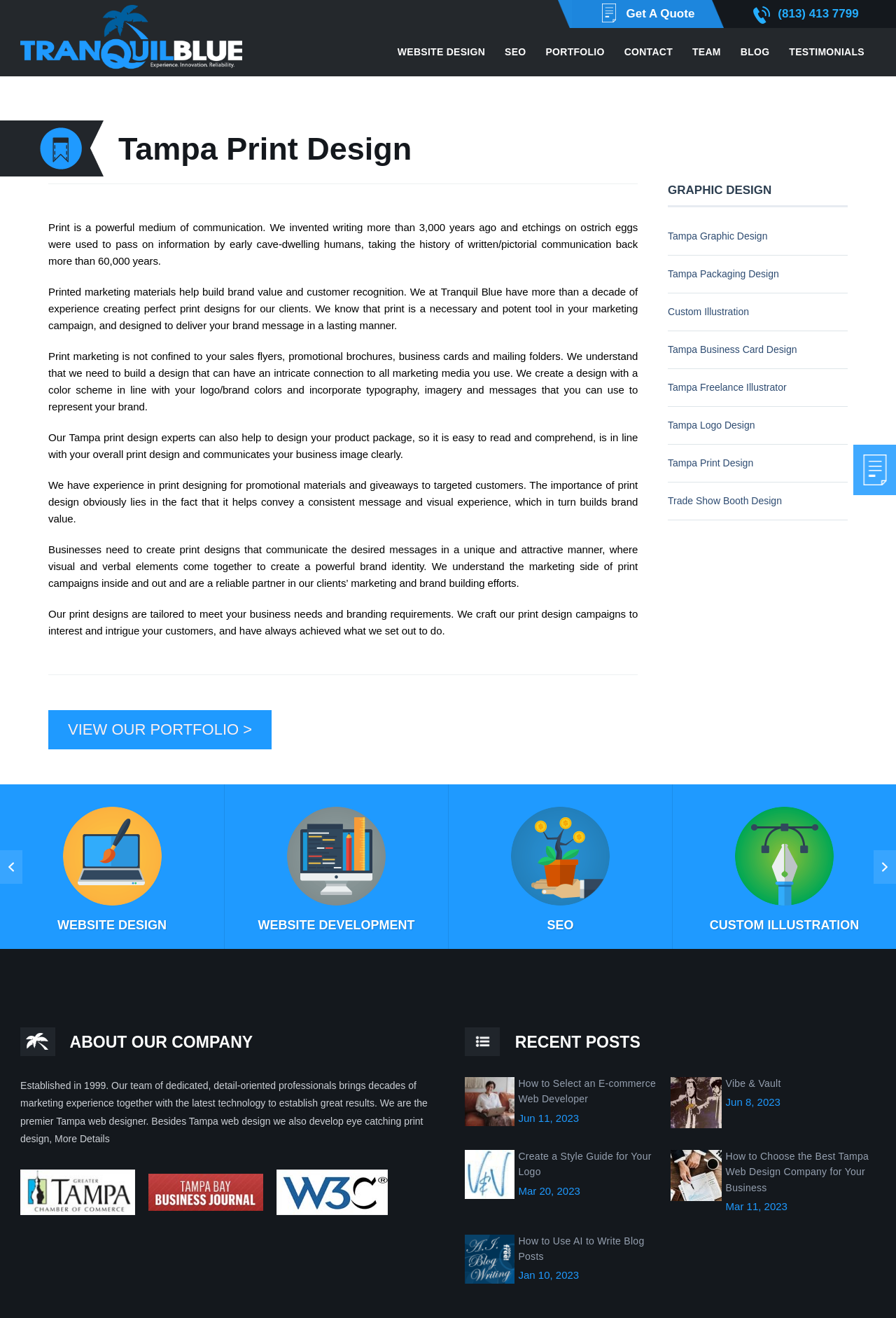Determine the bounding box coordinates of the target area to click to execute the following instruction: "Read about Tampa print design."

[0.054, 0.101, 0.712, 0.14]